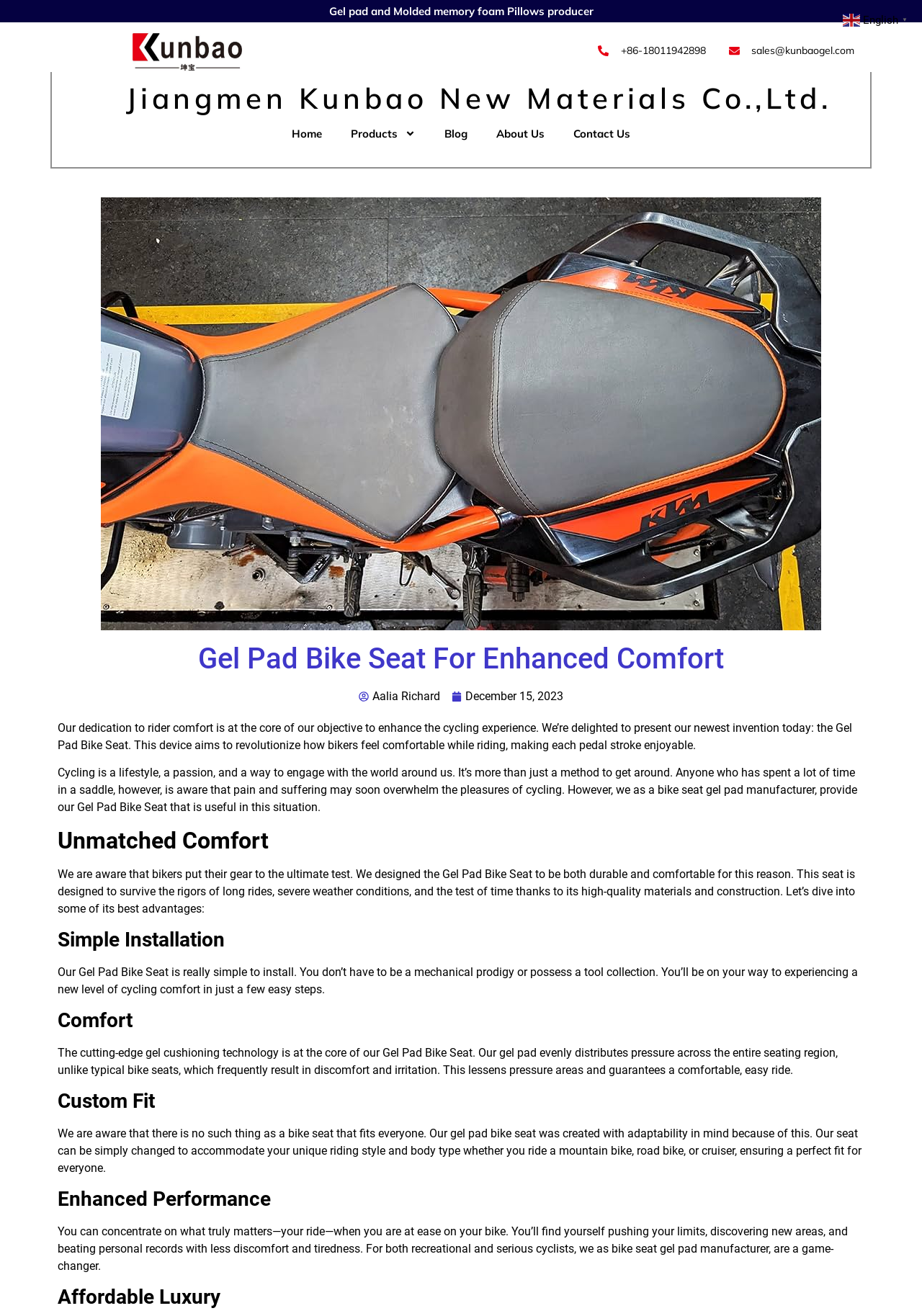Provide your answer in one word or a succinct phrase for the question: 
How many advantages of the Gel Pad Bike Seat are mentioned?

Five